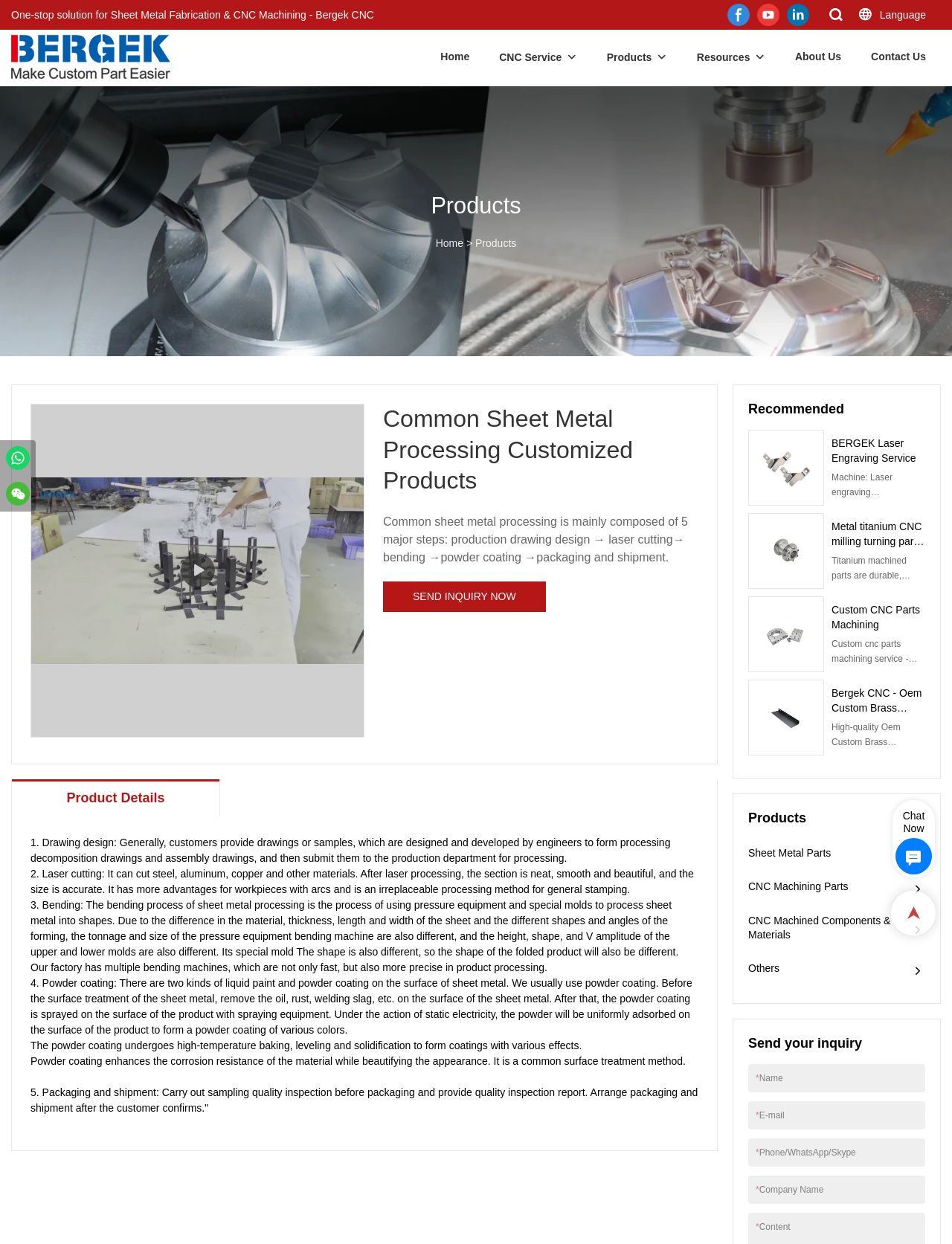Using the elements shown in the image, answer the question comprehensively: How many social media links are available?

The social media links are located at the top-right corner of the webpage. There are three links, namely 'facebook', 'youtube', and 'linkedin', which can be identified by their respective icons.